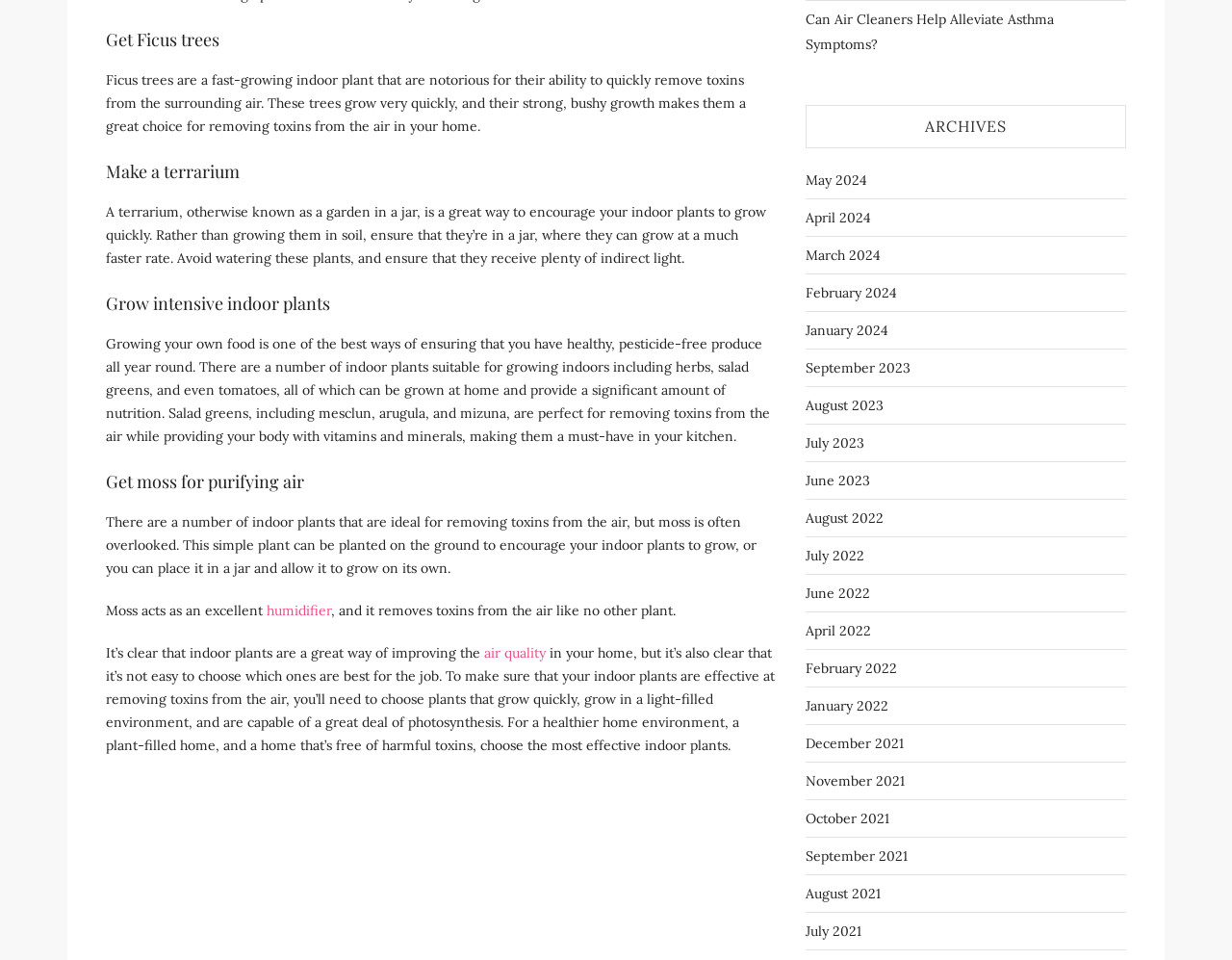What is moss good for?
Your answer should be a single word or phrase derived from the screenshot.

Purifying air